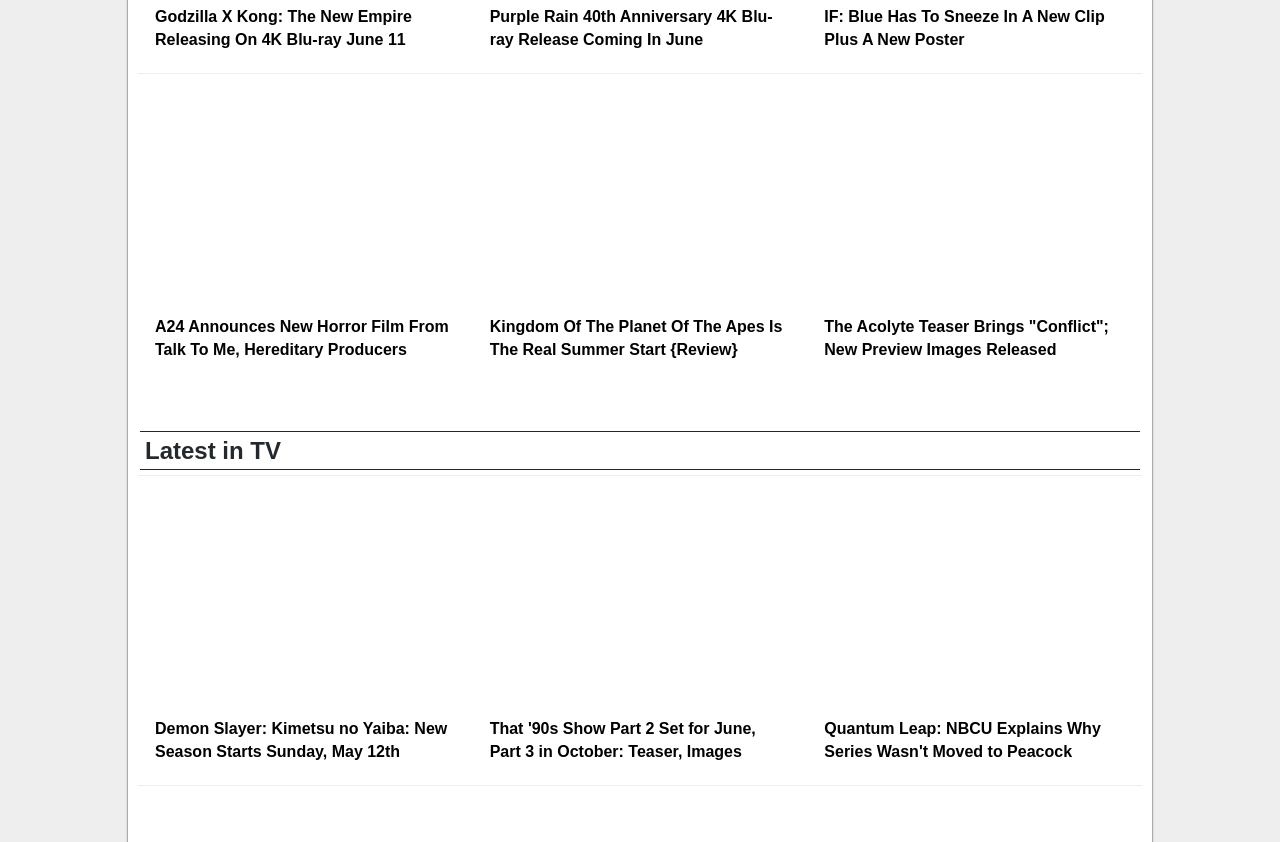Identify the bounding box coordinates of the region I need to click to complete this instruction: "Explore the Education category".

None